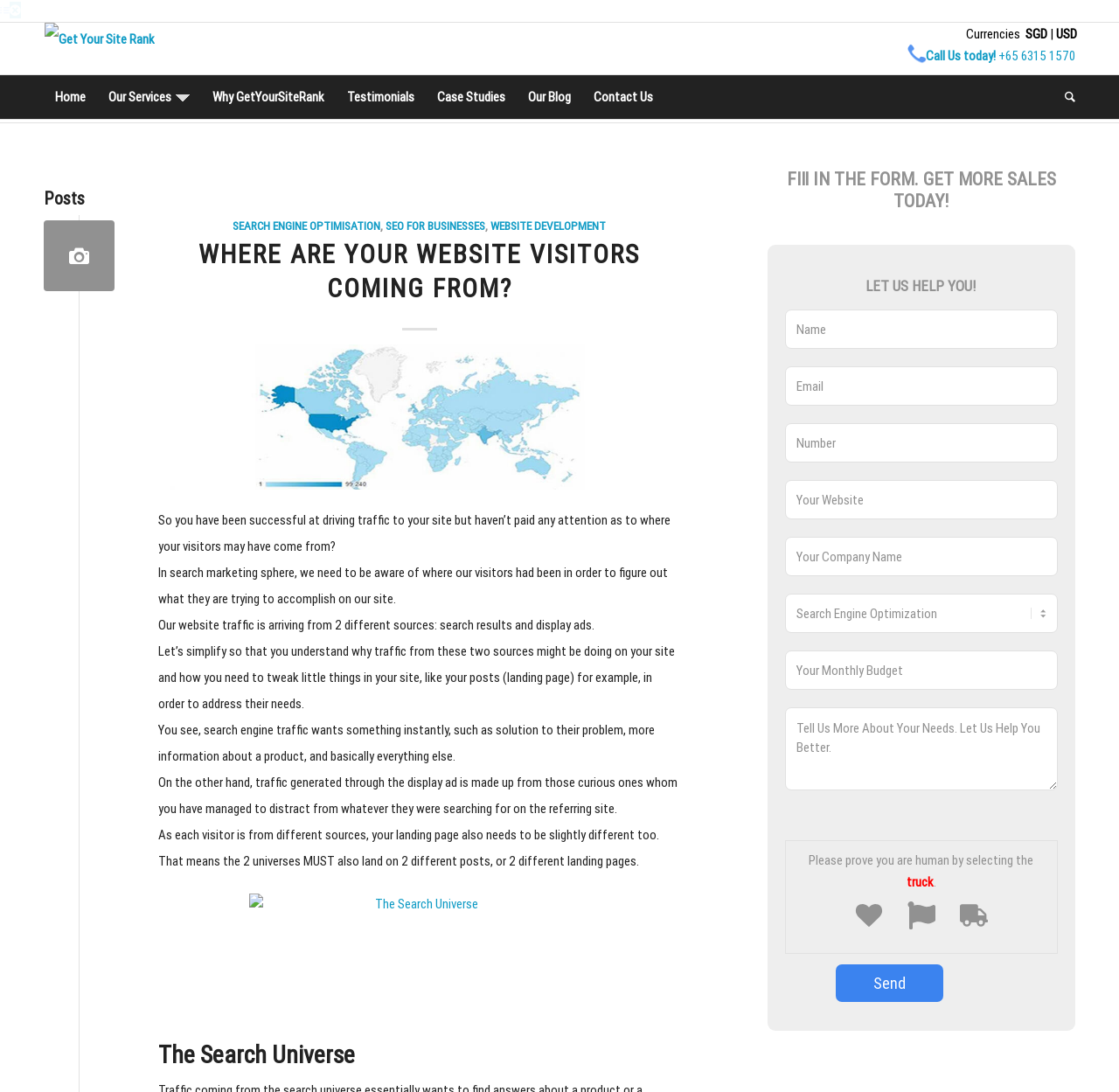Please provide a one-word or short phrase answer to the question:
What are the two sources of website traffic mentioned on the webpage?

Search results and display ads